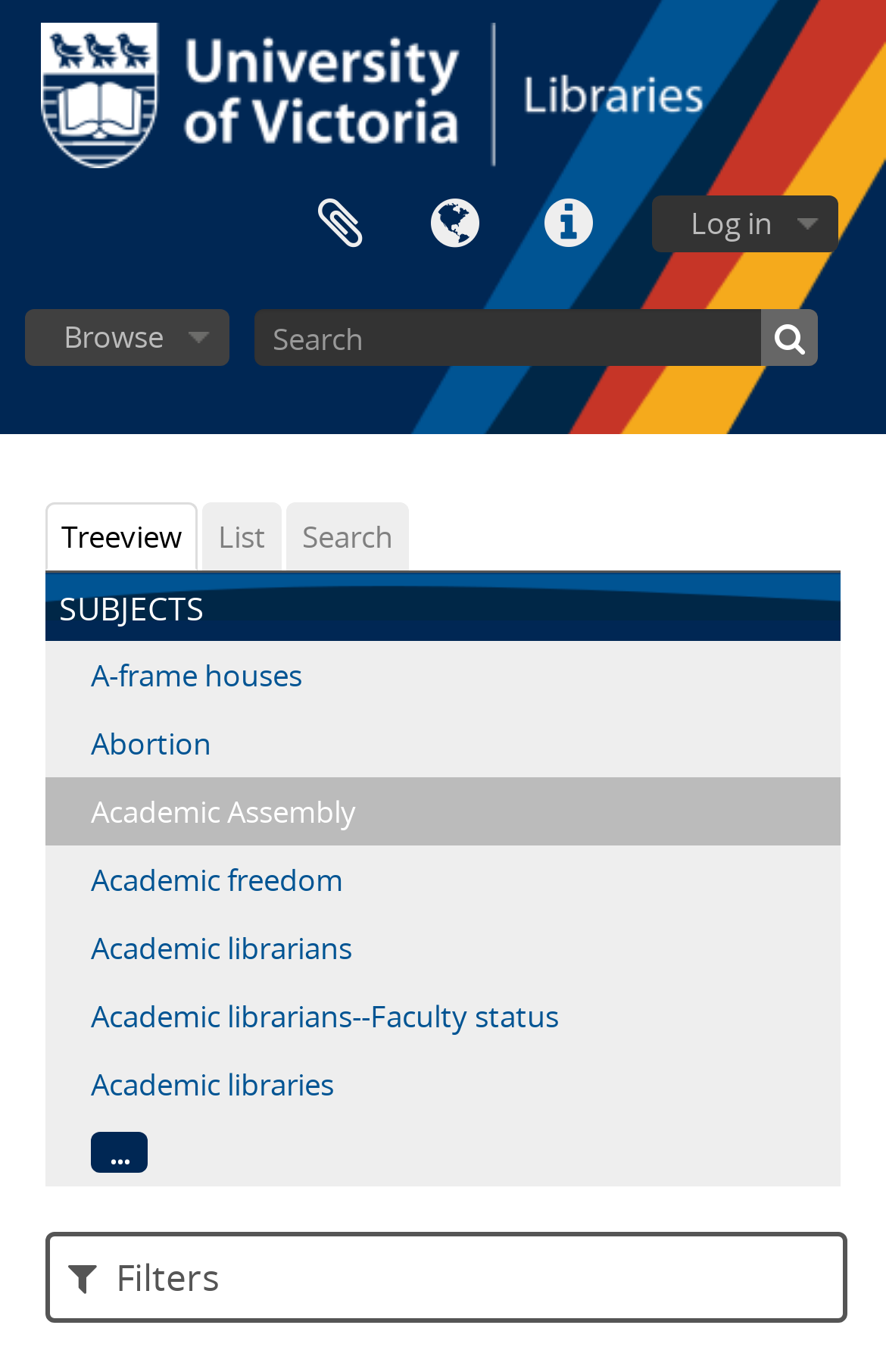Determine the bounding box coordinates for the clickable element to execute this instruction: "Select the Academic Assembly link". Provide the coordinates as four float numbers between 0 and 1, i.e., [left, top, right, bottom].

[0.103, 0.576, 0.403, 0.606]